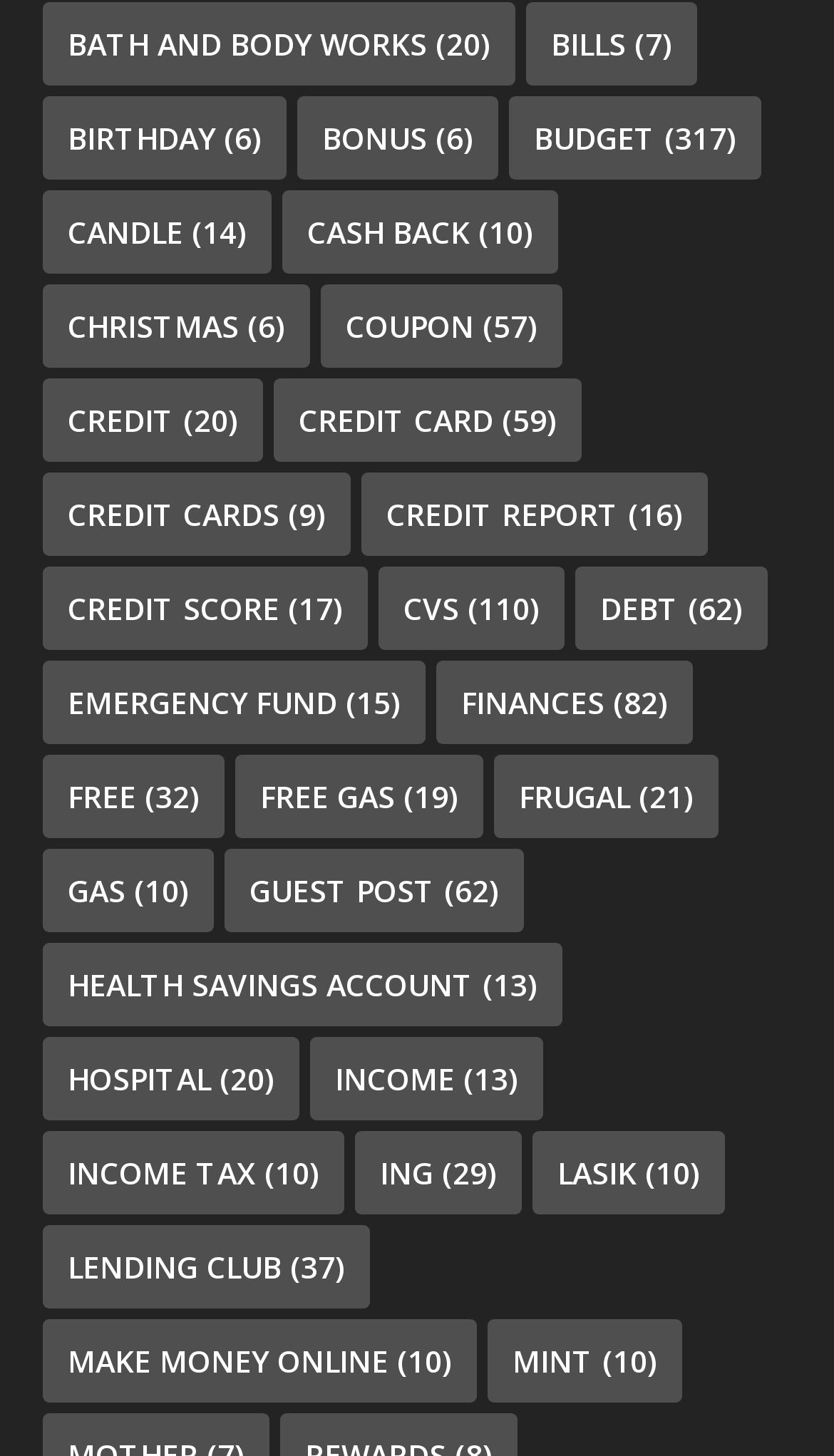Extract the bounding box coordinates for the described element: "budget (317)". The coordinates should be represented as four float numbers between 0 and 1: [left, top, right, bottom].

[0.609, 0.065, 0.912, 0.123]